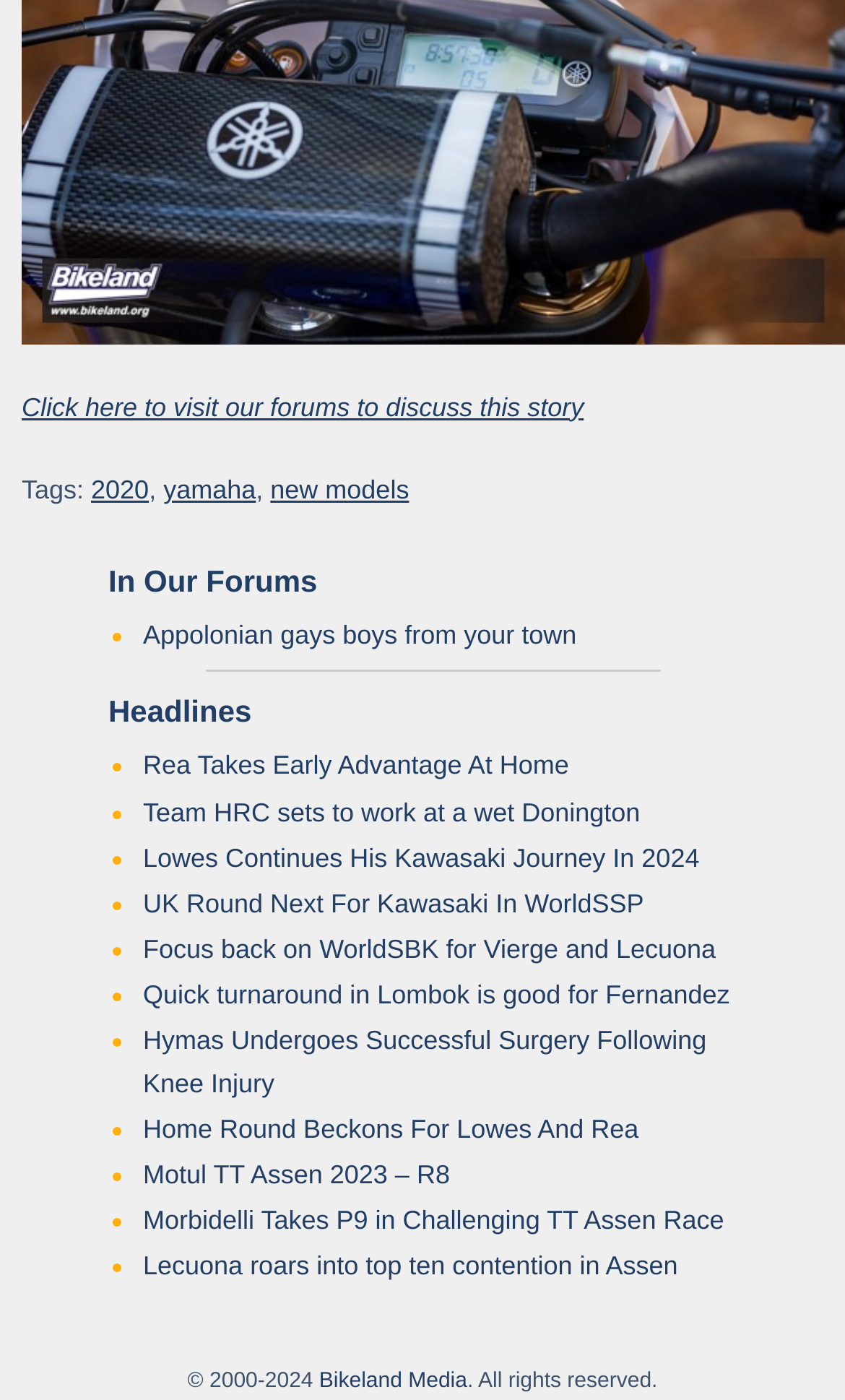Carefully examine the image and provide an in-depth answer to the question: What is the topic of the forum discussion?

Based on the links and text on the webpage, it appears that the forum discussion is related to motorcycles, with topics such as Yamaha, Kawasaki, and WorldSBK.